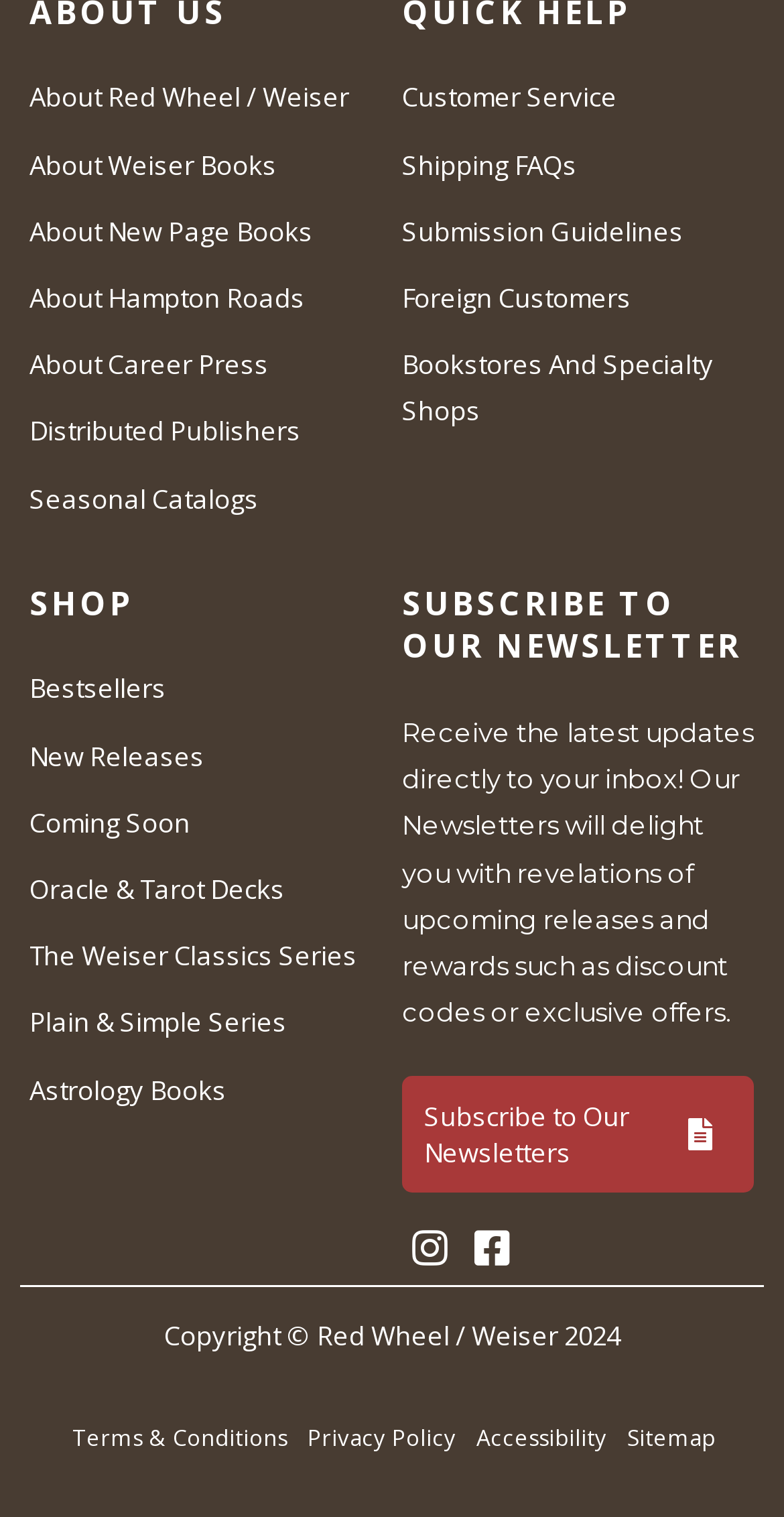Locate the UI element described by New Releases in the provided webpage screenshot. Return the bounding box coordinates in the format (top-left x, top-left y, bottom-right x, bottom-right y), ensuring all values are between 0 and 1.

[0.038, 0.486, 0.261, 0.51]